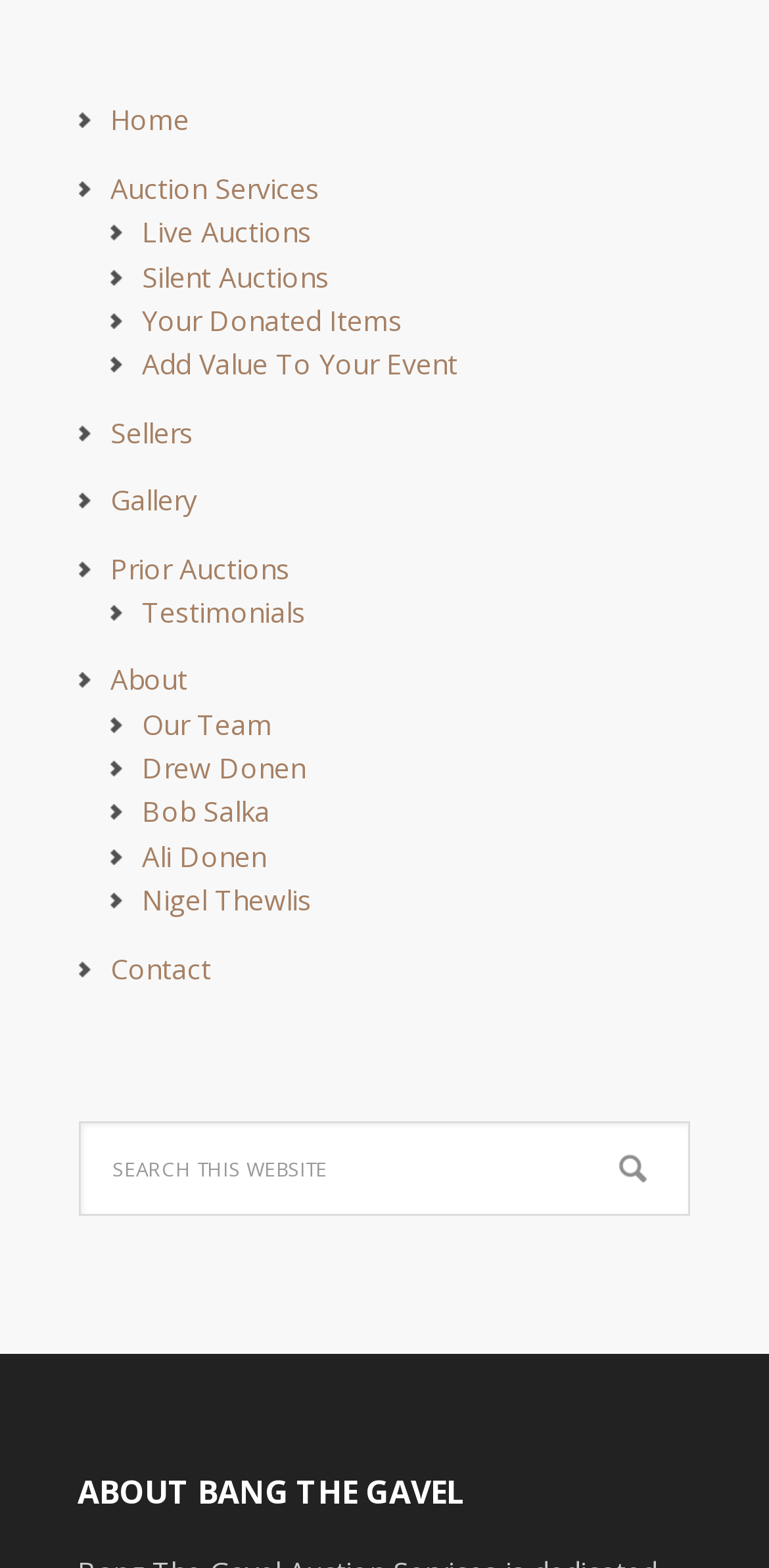Please reply with a single word or brief phrase to the question: 
Who is mentioned in the 'Our Team' section?

Drew Donen, Bob Salka, Ali Donen, Nigel Thewlis